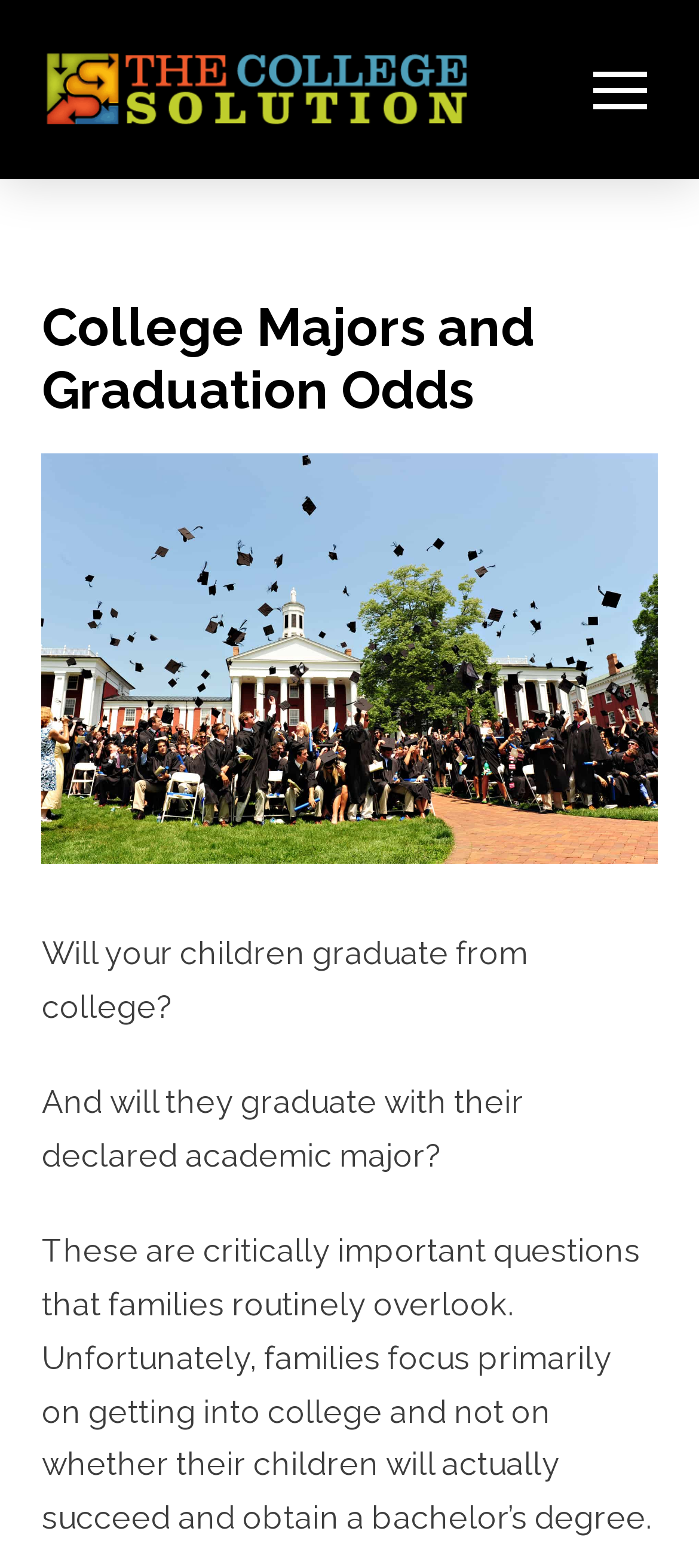Answer the question in one word or a short phrase:
What is the image on the webpage about?

Unknown